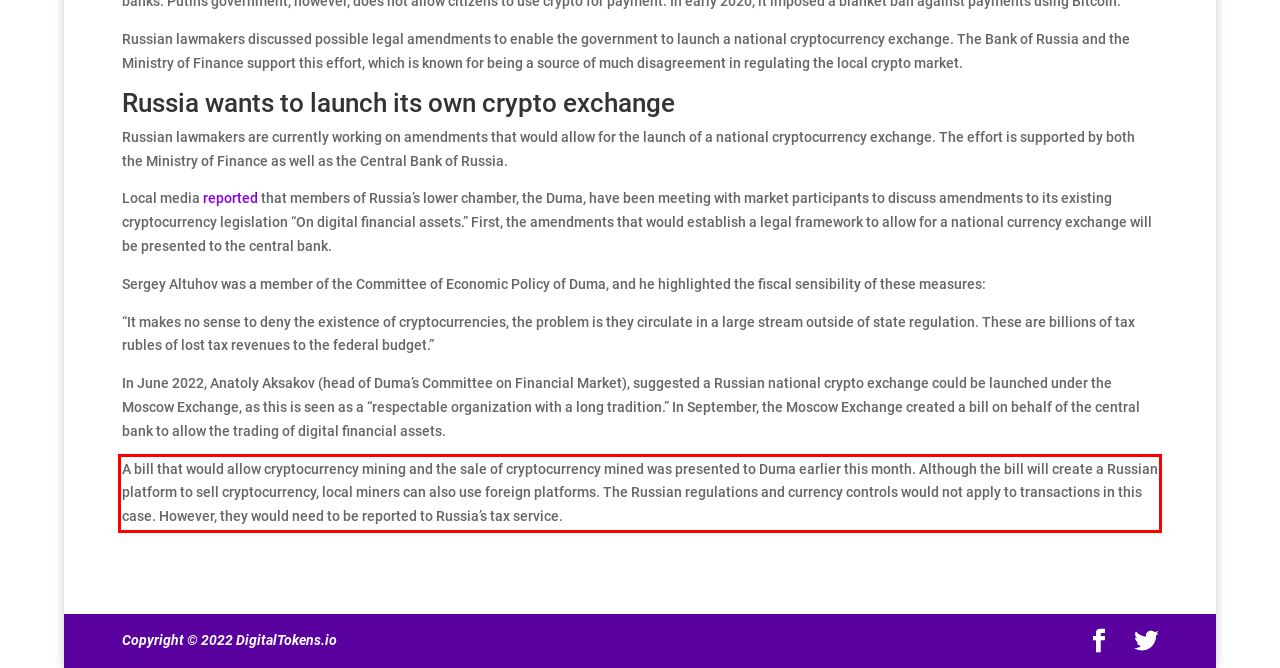From the provided screenshot, extract the text content that is enclosed within the red bounding box.

A bill that would allow cryptocurrency mining and the sale of cryptocurrency mined was presented to Duma earlier this month. Although the bill will create a Russian platform to sell cryptocurrency, local miners can also use foreign platforms. The Russian regulations and currency controls would not apply to transactions in this case. However, they would need to be reported to Russia’s tax service.